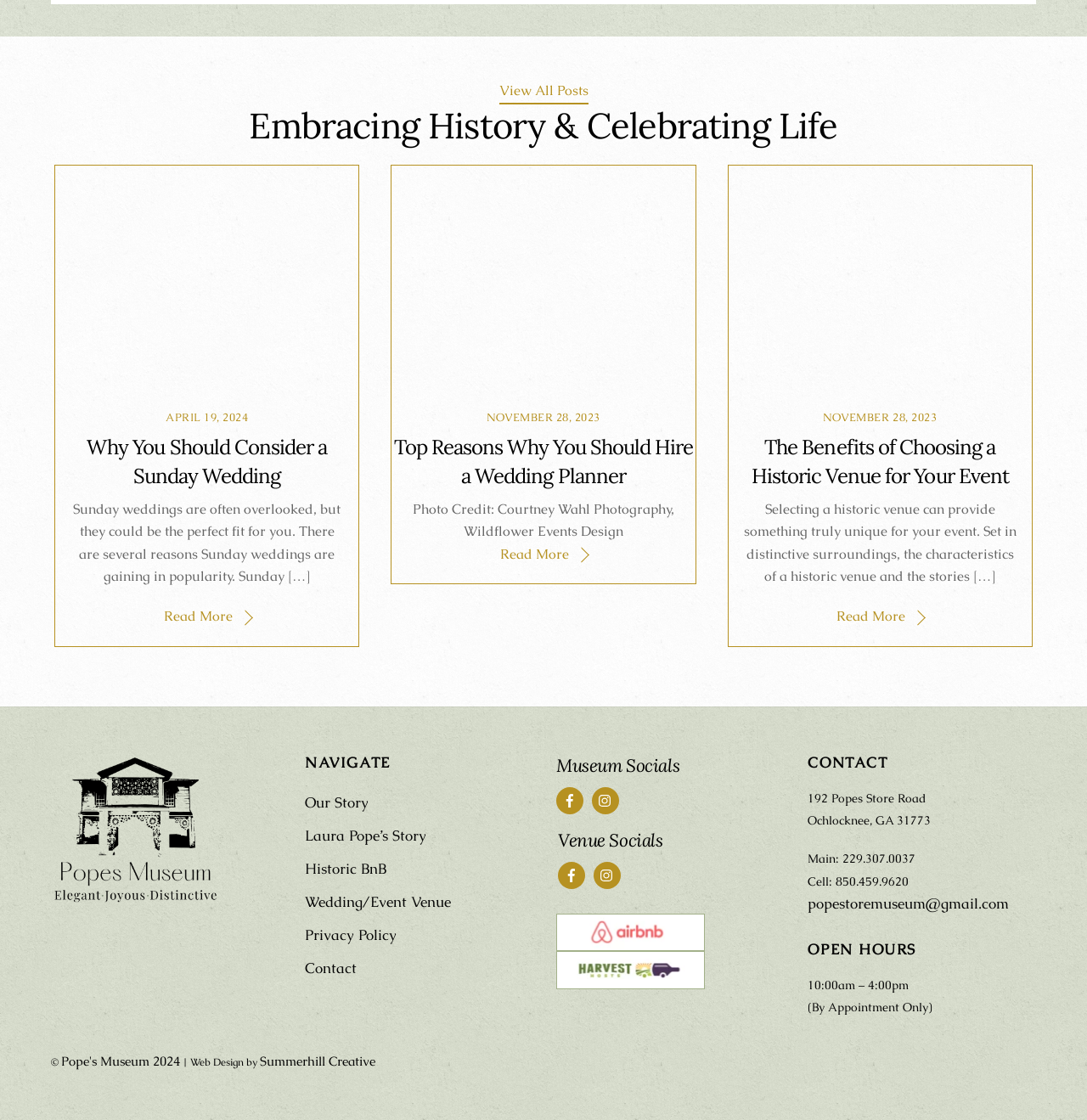How many articles are on the webpage?
Refer to the image and answer the question using a single word or phrase.

3